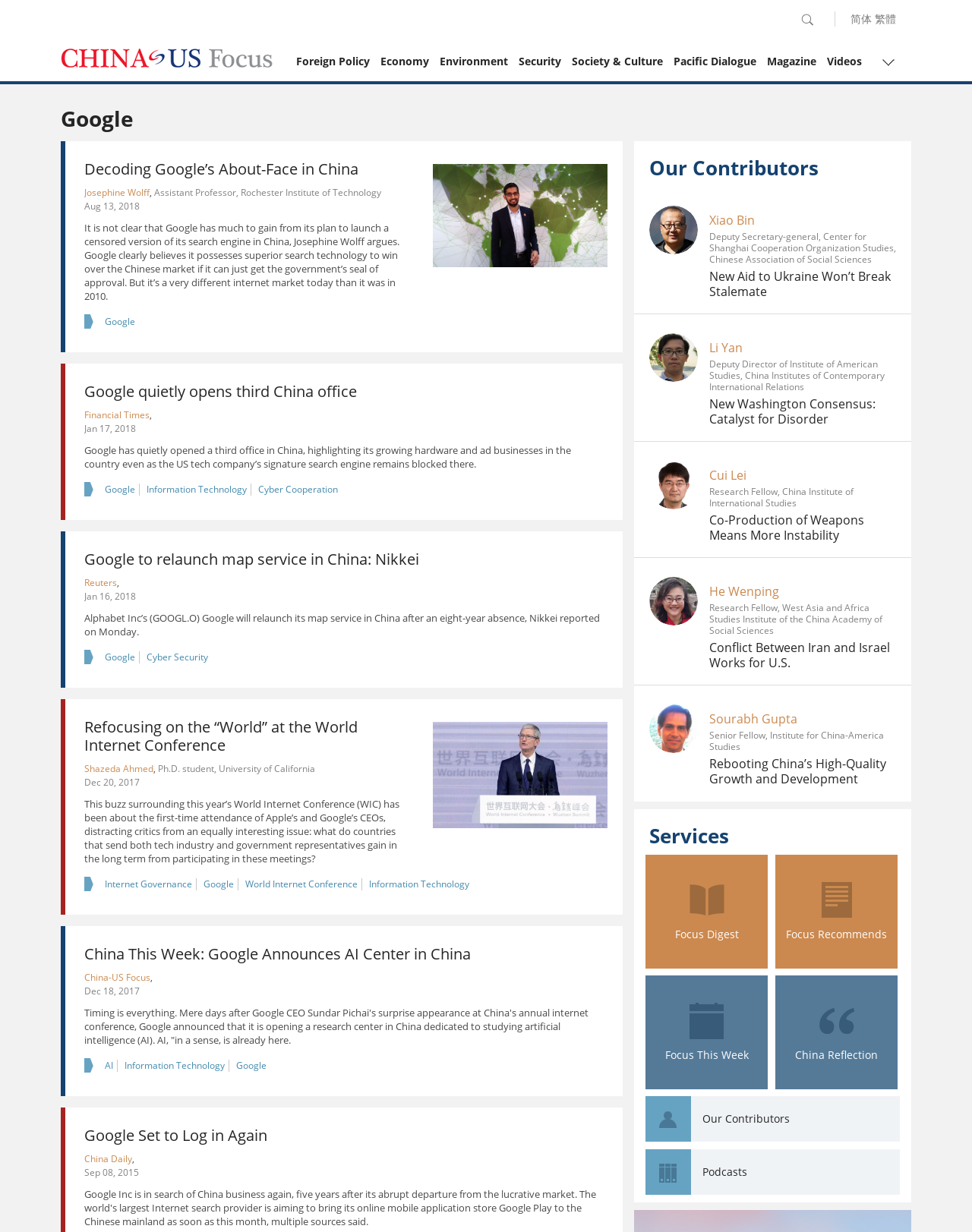Give a comprehensive overview of the webpage, including key elements.

The webpage is focused on Google's presence in China, with a specific emphasis on the company's search engine and its interactions with the Chinese government. At the top of the page, there are several links to related topics, including "Foreign Policy", "Economy", "Environment", and "Security". 

Below these links, there is a prominent image and a link to "Decoding Google’s About-Face in China", an article that discusses Google's plan to launch a censored version of its search engine in China. The article is accompanied by a brief description and the author's name, Josephine Wolff.

The page then features a series of news articles and blog posts related to Google's activities in China, including its opening of a third office in China, its relaunch of its map service, and its participation in the World Internet Conference. Each article is accompanied by a brief summary, the author's name, and the publication date.

On the right side of the page, there is a section titled "Our Contributors", which features a list of contributors with their names, titles, and brief descriptions. Each contributor is accompanied by a small image.

Throughout the page, there are several links to other articles and topics, including "AI", "Information Technology", and "Cyber Security". The page also features several images, including a logo and various icons.